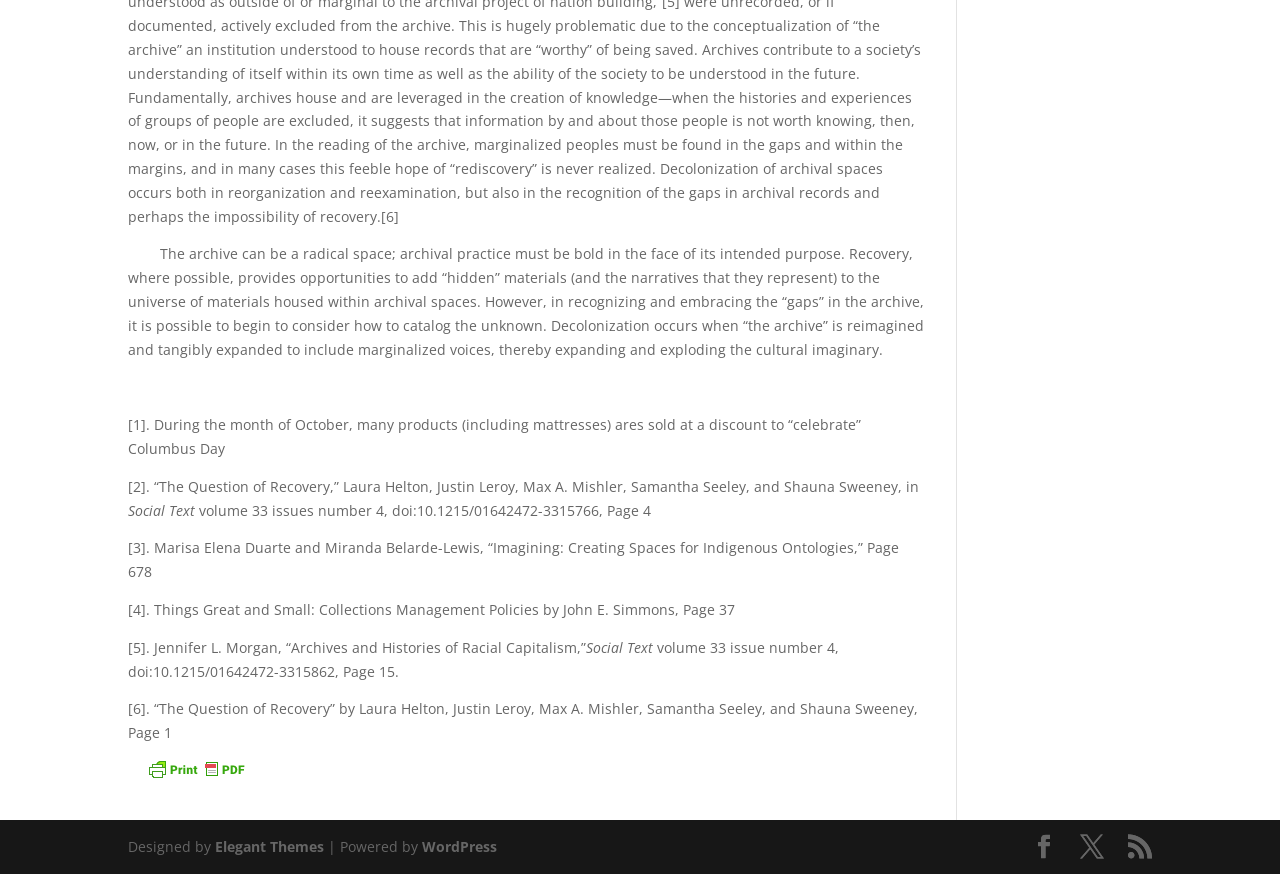Determine the bounding box coordinates of the UI element described by: "title="Printer Friendly, PDF & Email"".

[0.109, 0.869, 0.197, 0.89]